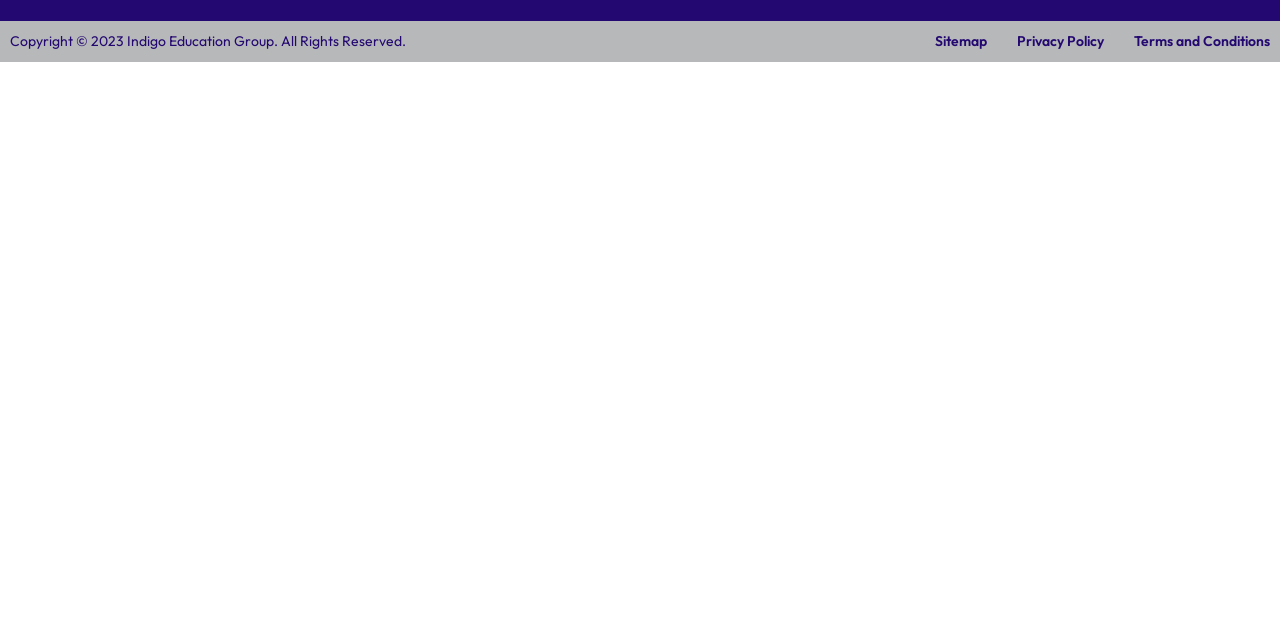Using the provided element description: "Privacy Policy", identify the bounding box coordinates. The coordinates should be four floats between 0 and 1 in the order [left, top, right, bottom].

[0.795, 0.049, 0.862, 0.08]